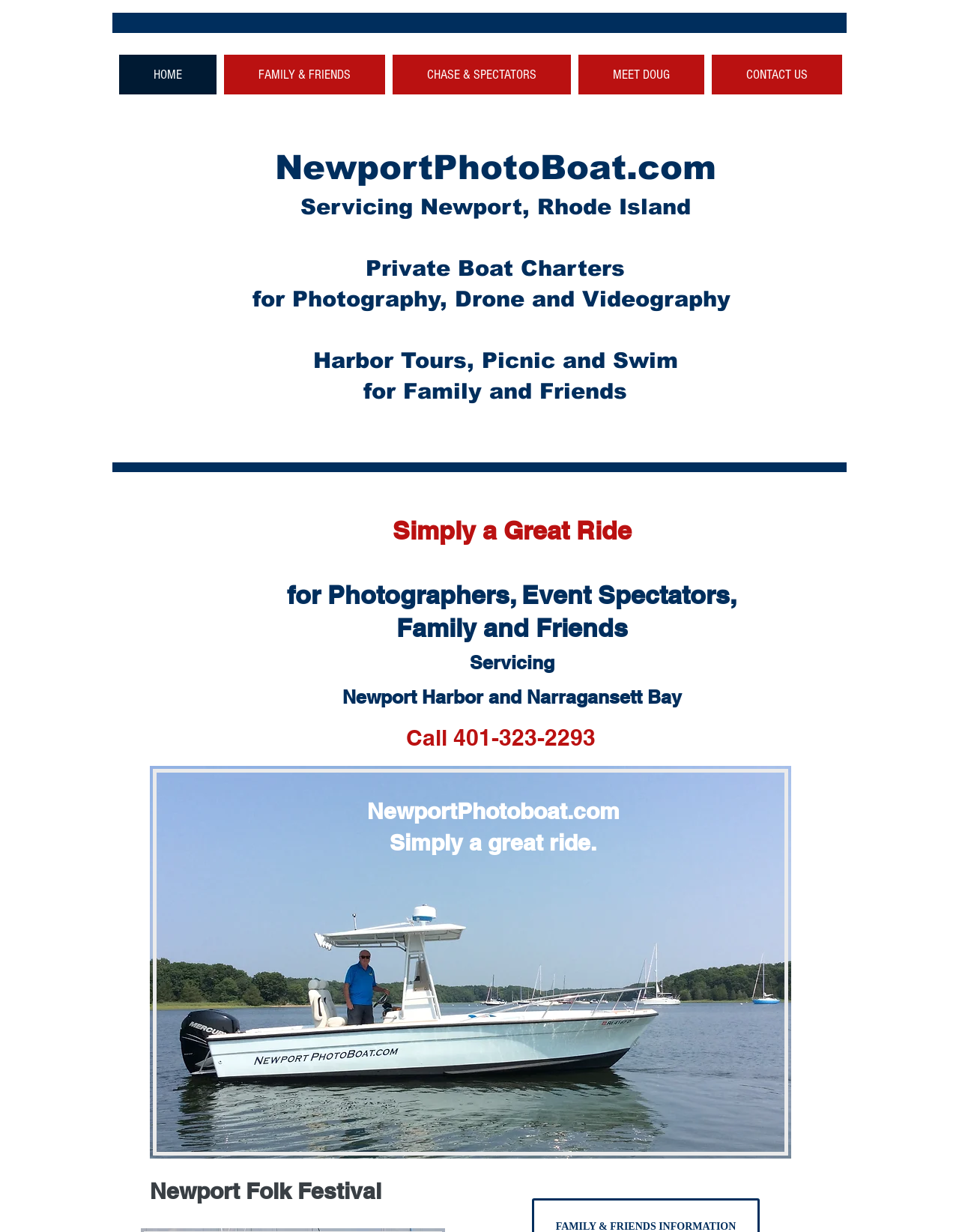What is the purpose of the boat ride?
Provide a comprehensive and detailed answer to the question.

I analyzed the headings and found that 'Sightseeing' is mentioned, suggesting that one of the purposes of the boat ride offered by NewportPhotoBoat.com is for sightseeing.